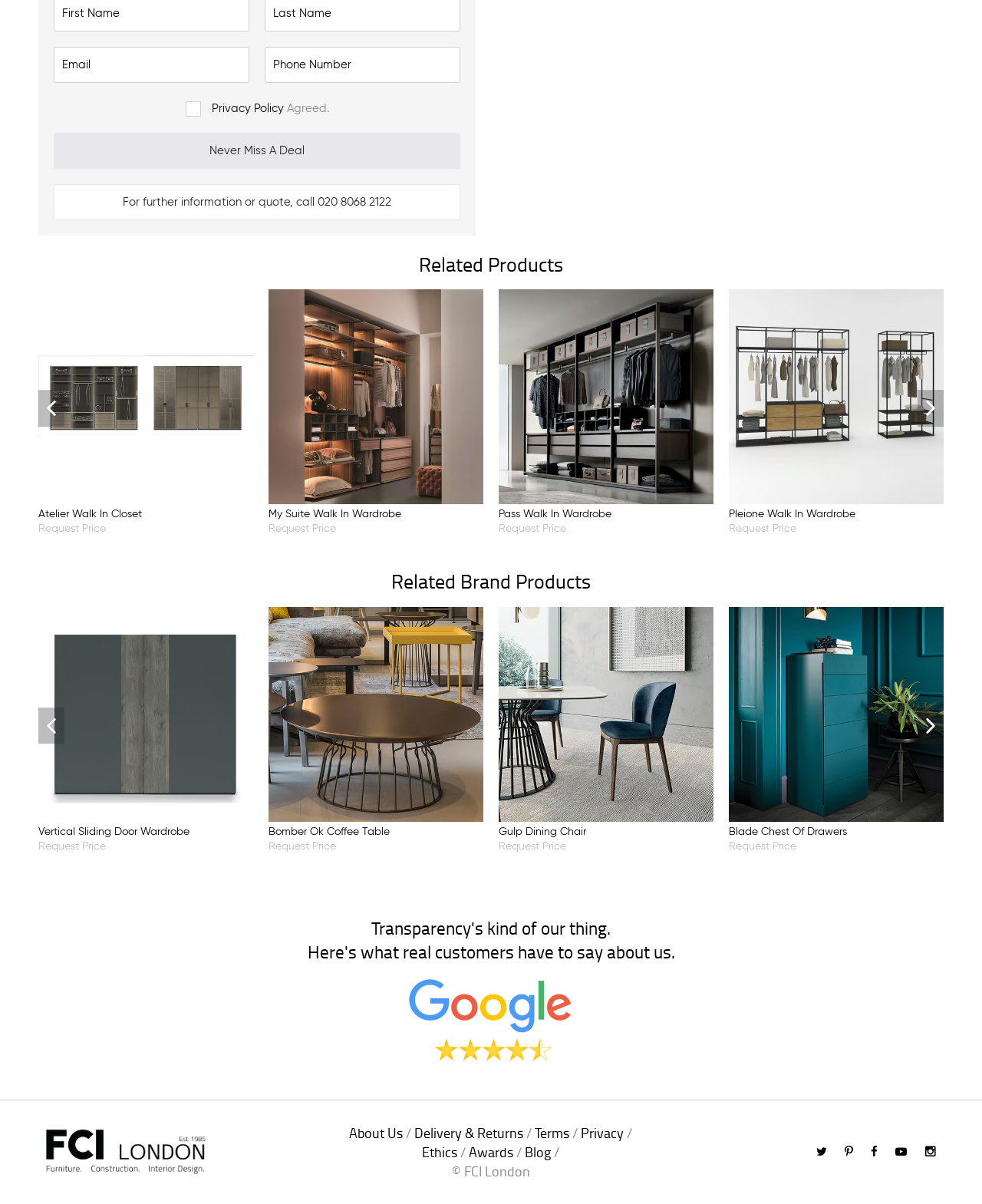Locate the bounding box coordinates of the clickable part needed for the task: "Click on 'About Us'".

[0.356, 0.933, 0.411, 0.948]